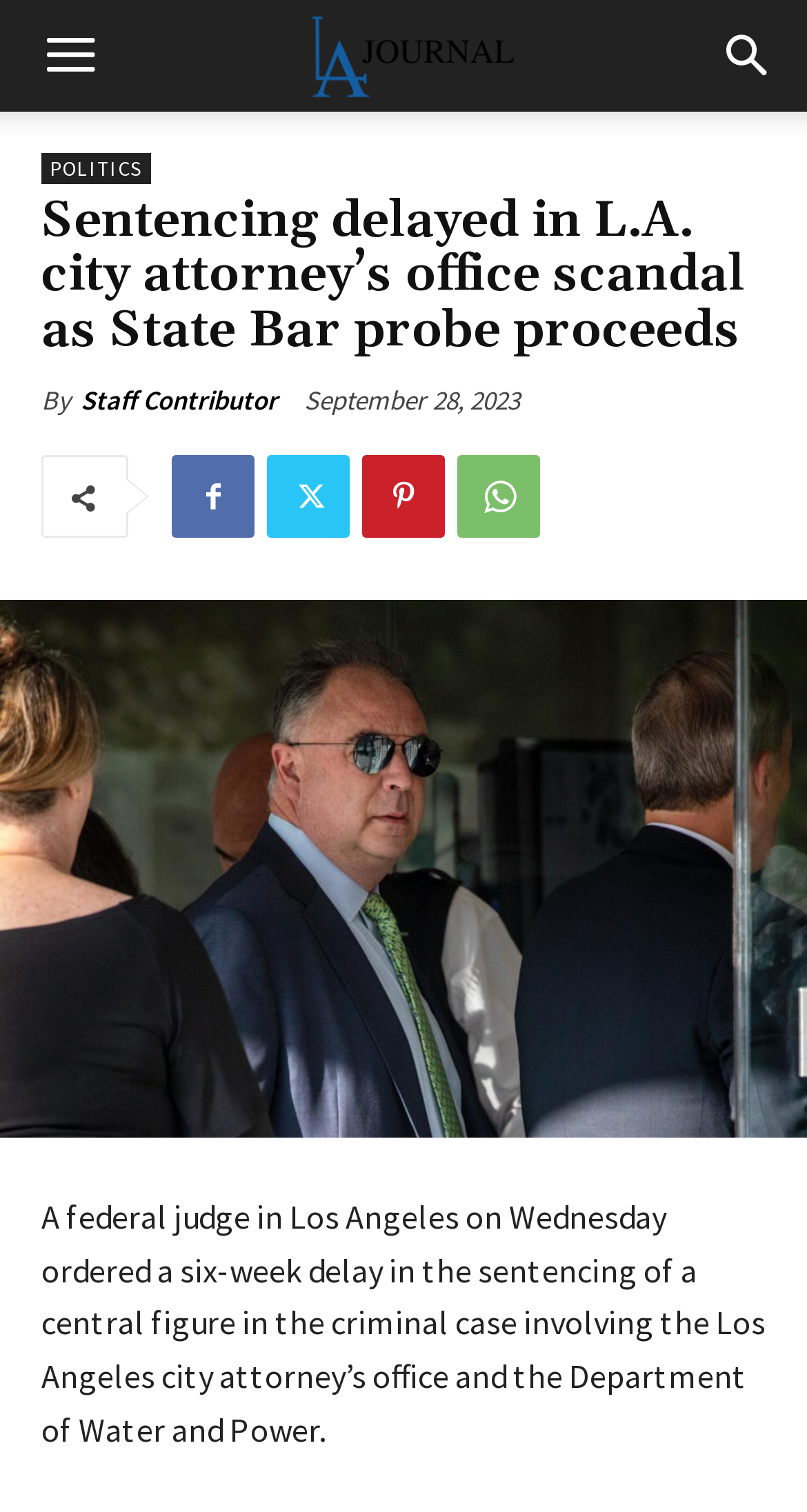How many social media links are there?
Give a single word or phrase as your answer by examining the image.

4